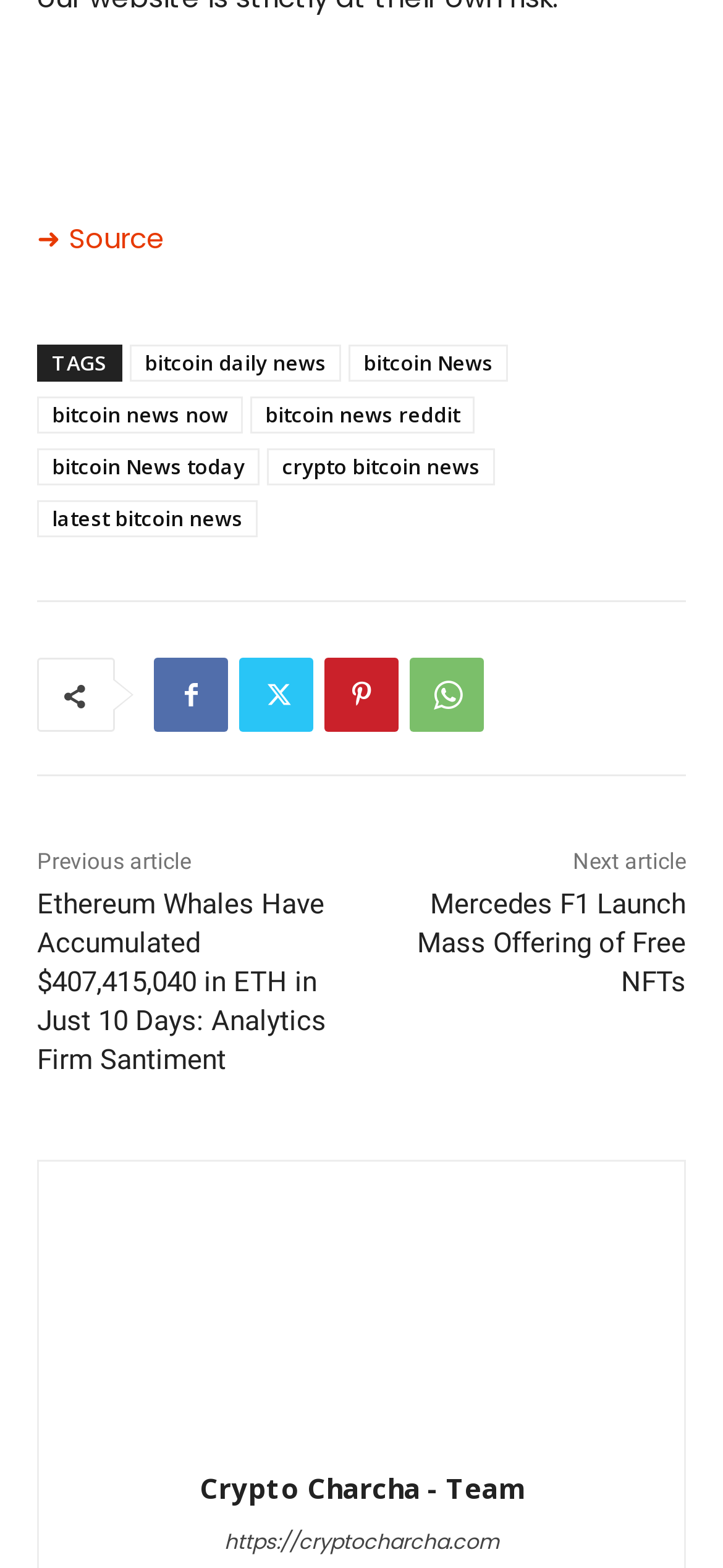Locate the bounding box coordinates of the element that should be clicked to fulfill the instruction: "Go to the 'Crypto Charcha - Team' page".

[0.35, 0.766, 0.65, 0.904]